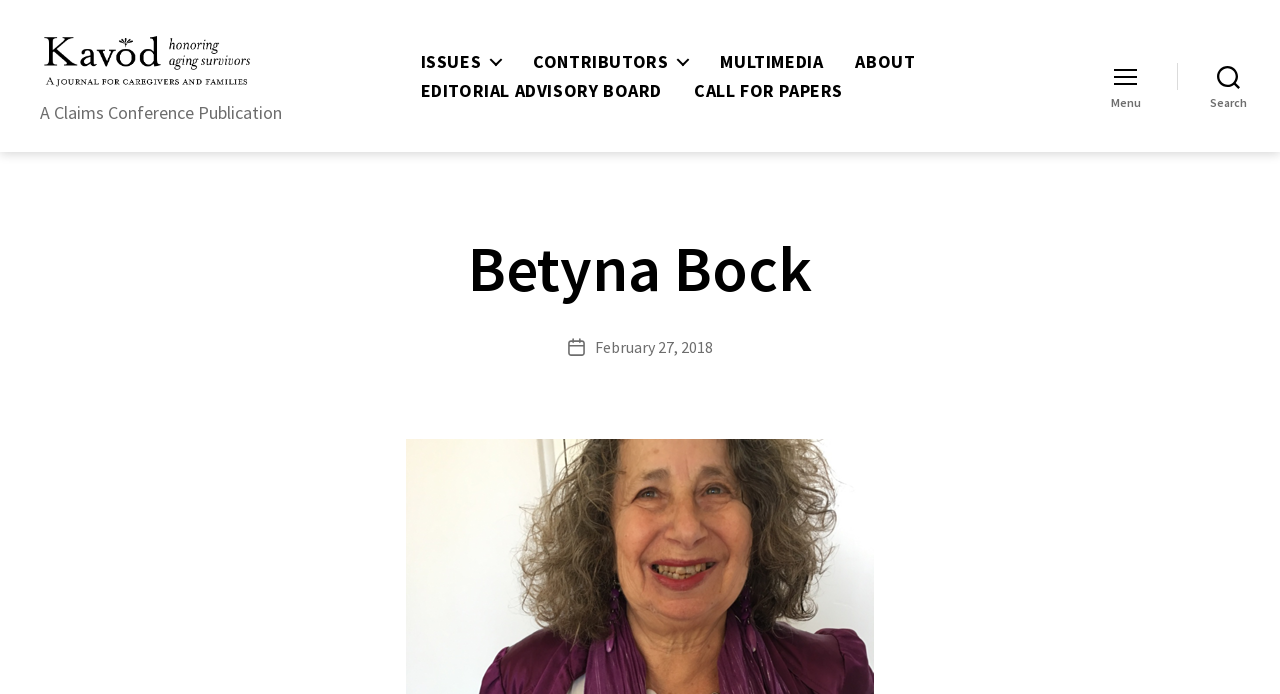Describe all the significant parts and information present on the webpage.

The webpage is about Betyna Bock, a poet, and features her poetry collections. At the top left corner, there is a link to "Kavod" accompanied by an image with the same name. Next to it, there is a static text "A Claims Conference Publication". 

Below these elements, there is a horizontal navigation bar with six links: "ISSUES", "CONTRIBUTORS", "MULTIMEDIA", "ABOUT", "EDITORIAL ADVISORY BOARD", and "CALL FOR PAPERS". These links are evenly spaced and take up most of the width of the page.

On the top right corner, there are two buttons: "Menu" and "Search". When the "Search" button is expanded, a header section appears below it, which contains a heading "Betyna Bock" and a static text "Post date" followed by a link to "February 27, 2018". This section takes up most of the height of the page.

The webpage has a simple and organized layout, making it easy to navigate and find information about Betyna Bock's poetry collections.